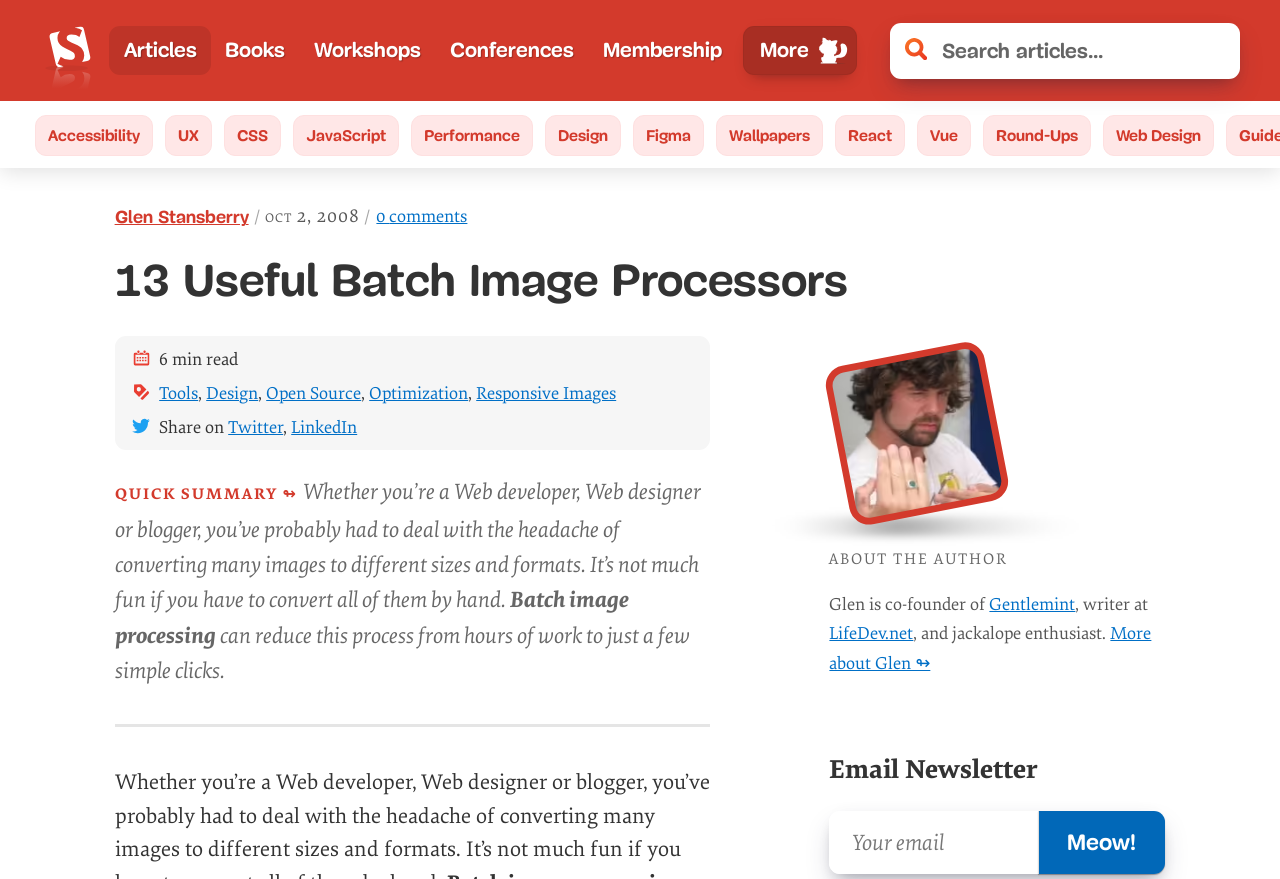Locate the bounding box coordinates of the area that needs to be clicked to fulfill the following instruction: "Subscribe to the email newsletter". The coordinates should be in the format of four float numbers between 0 and 1, namely [left, top, right, bottom].

[0.648, 0.923, 0.811, 0.994]